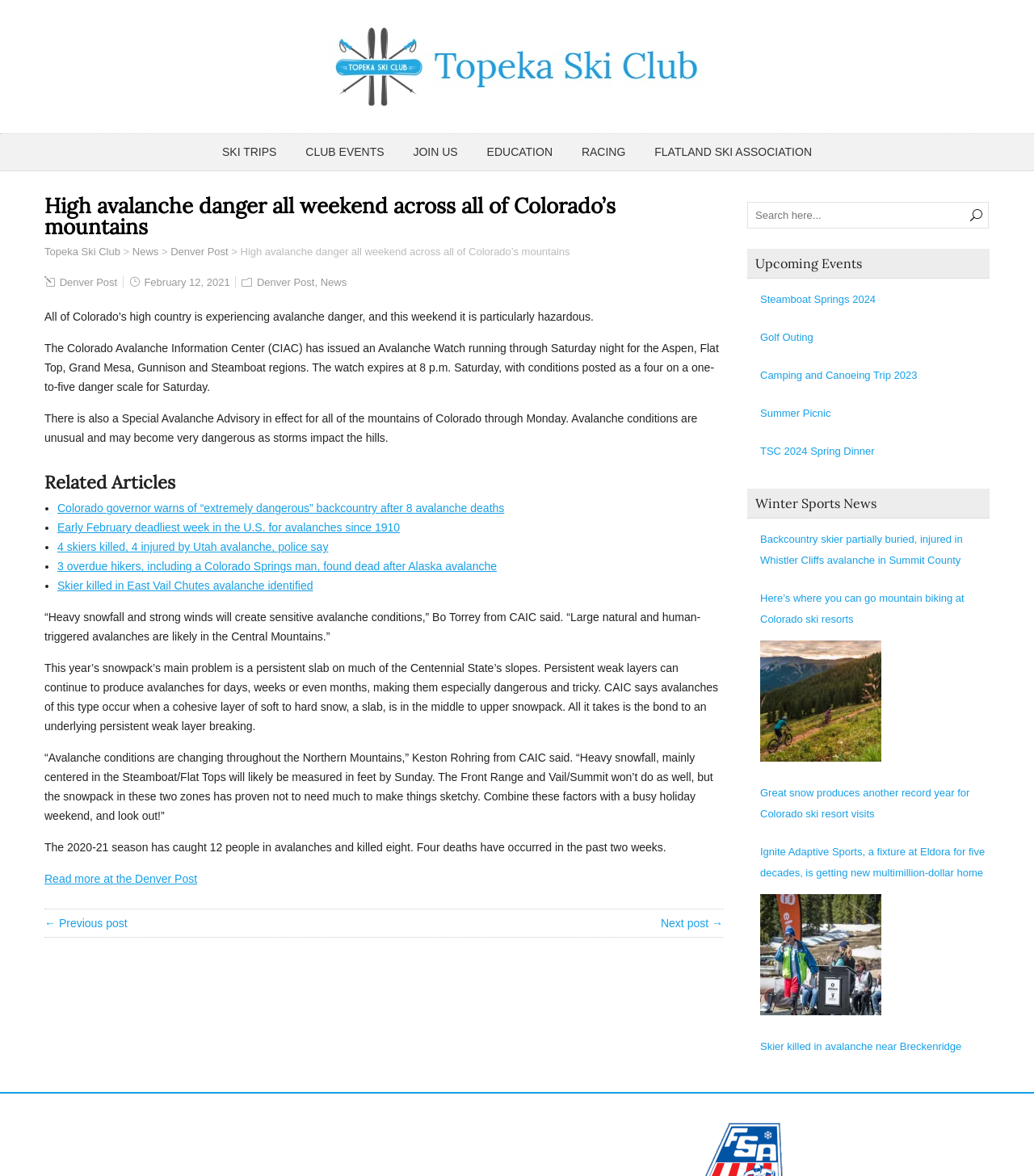How many people have been caught in avalanches in the 2020-21 season?
With the help of the image, please provide a detailed response to the question.

The webpage states that the 2020-21 season has caught 12 people in avalanches and killed eight, with four deaths occurring in the past two weeks.